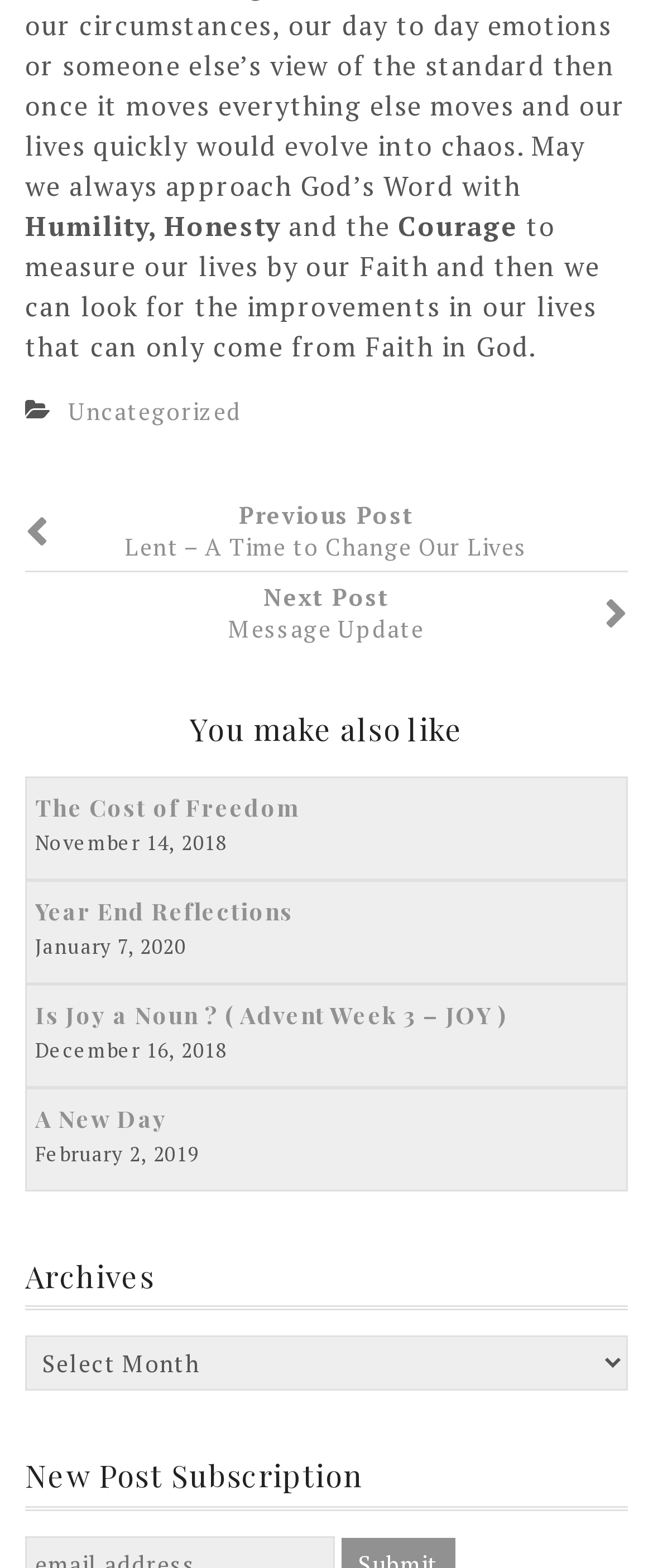Extract the bounding box for the UI element that matches this description: "Next PostMessage Update".

[0.038, 0.371, 0.962, 0.411]